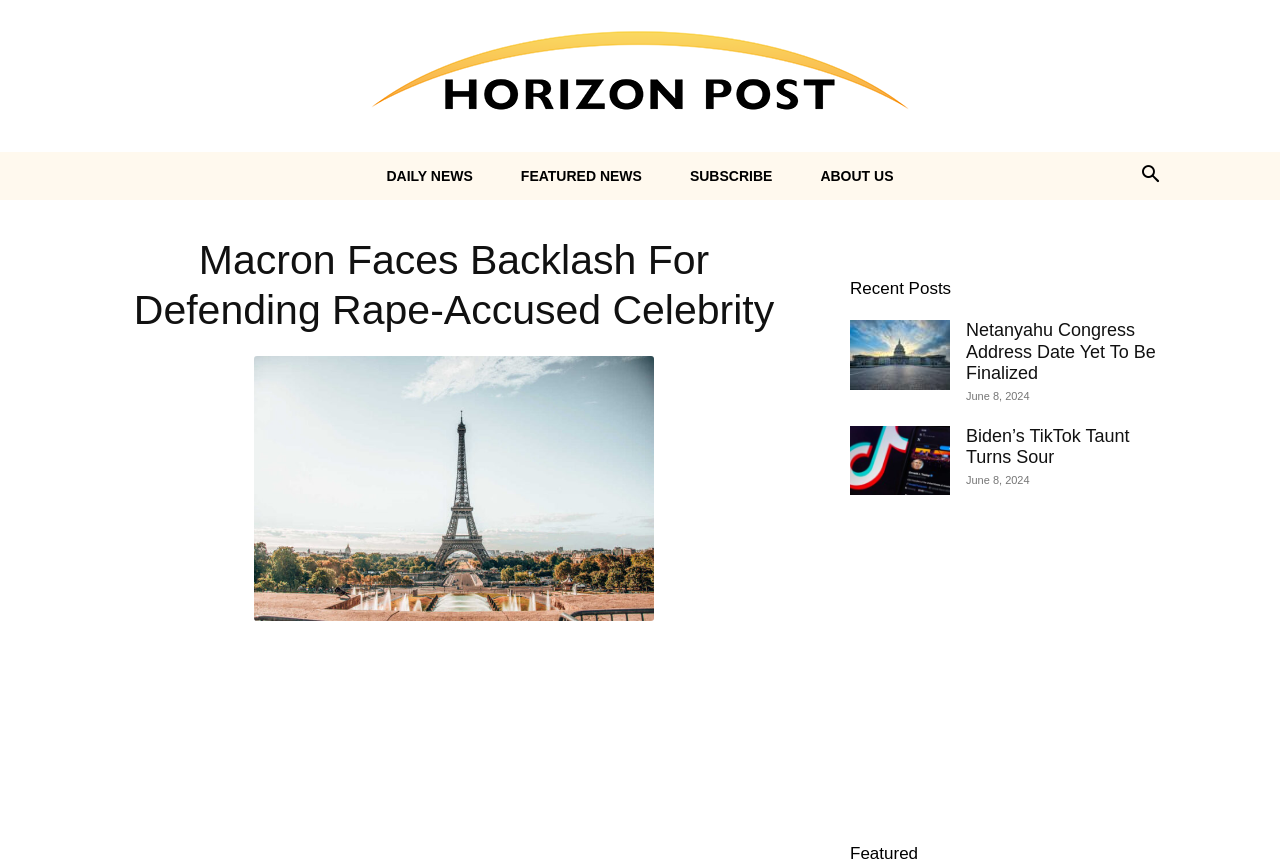Please determine the bounding box coordinates of the element's region to click for the following instruction: "Search for something".

[0.88, 0.197, 0.917, 0.215]